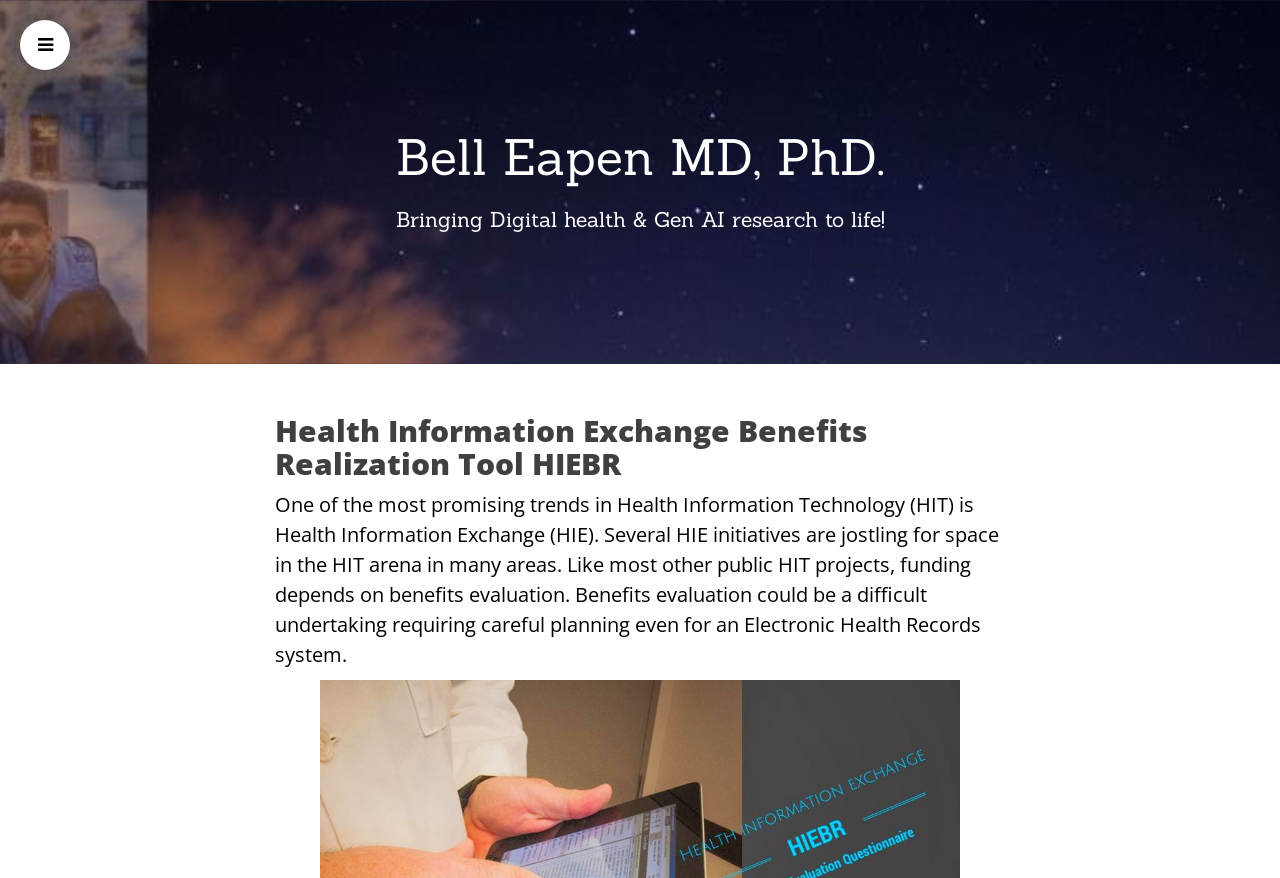Given the element description "Bell Eapen MD, PhD." in the screenshot, predict the bounding box coordinates of that UI element.

[0.309, 0.142, 0.691, 0.215]